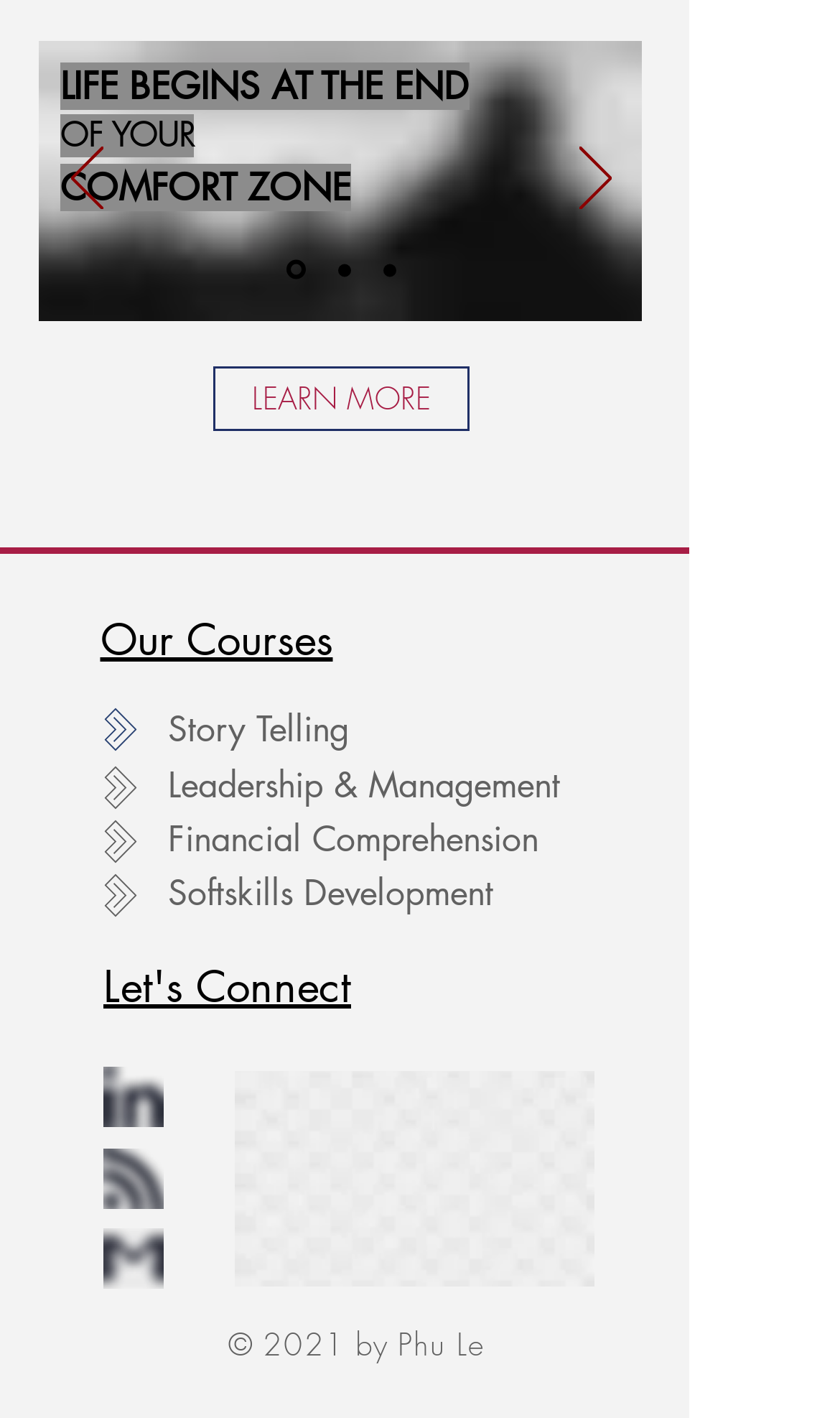Based on the element description aria-label="Slide 1", identify the bounding box of the UI element in the given webpage screenshot. The coordinates should be in the format (top-left x, top-left y, bottom-right x, bottom-right y) and must be between 0 and 1.

[0.34, 0.183, 0.363, 0.197]